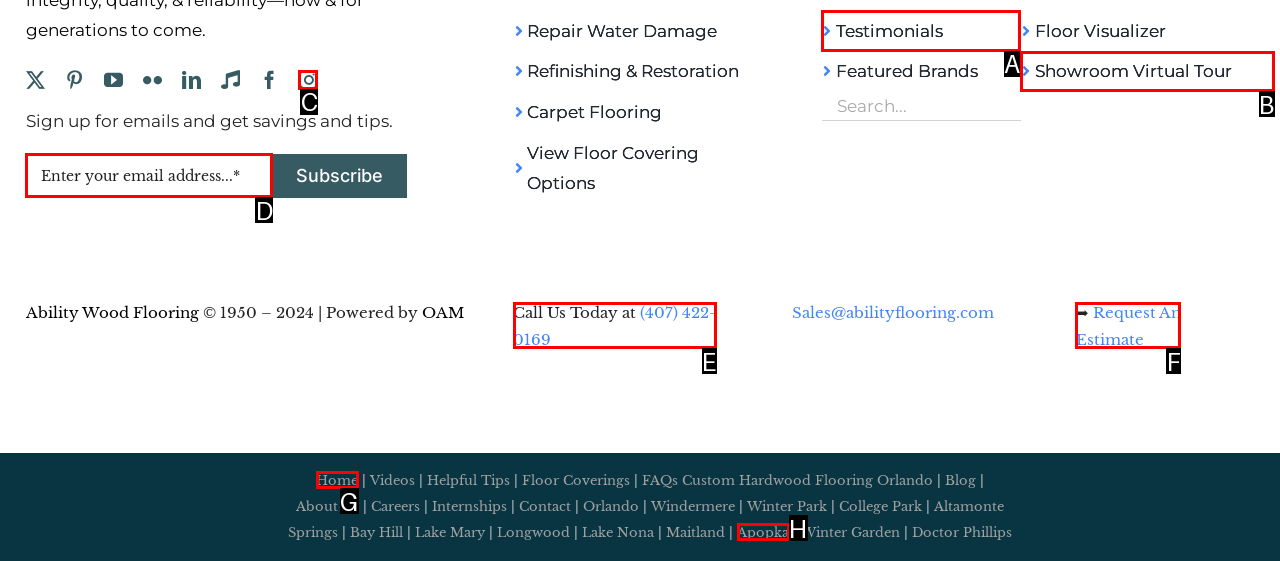Select the letter associated with the UI element you need to click to perform the following action: View testimonials
Reply with the correct letter from the options provided.

A